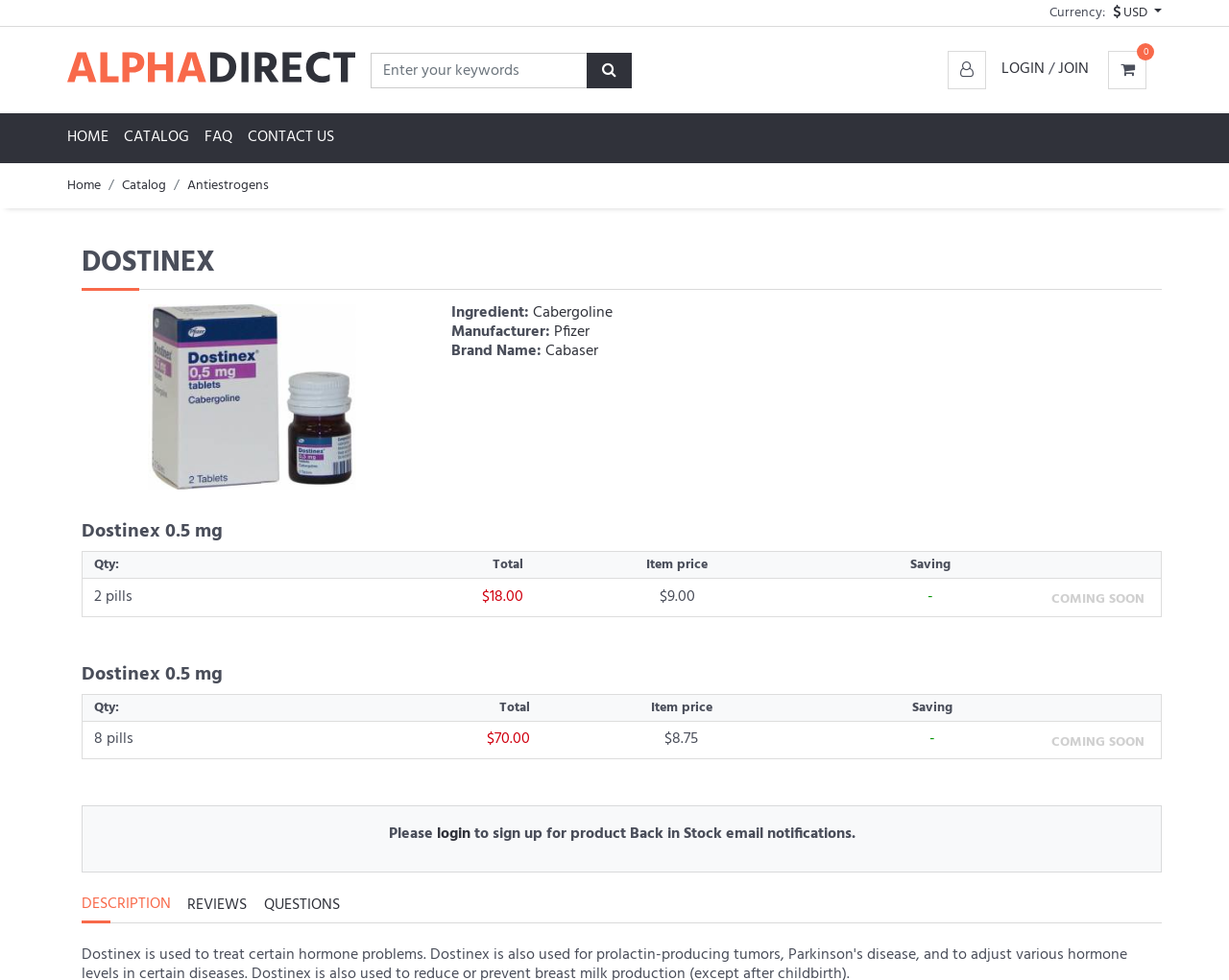Provide the bounding box coordinates in the format (top-left x, top-left y, bottom-right x, bottom-right y). All values are floating point numbers between 0 and 1. Determine the bounding box coordinate of the UI element described as: Questions

[0.214, 0.905, 0.29, 0.942]